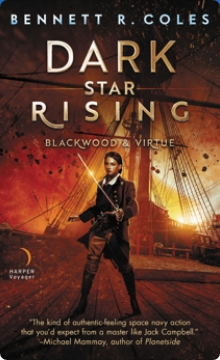Answer the question in one word or a short phrase:
What is the setting of the book?

Sci-fi naval